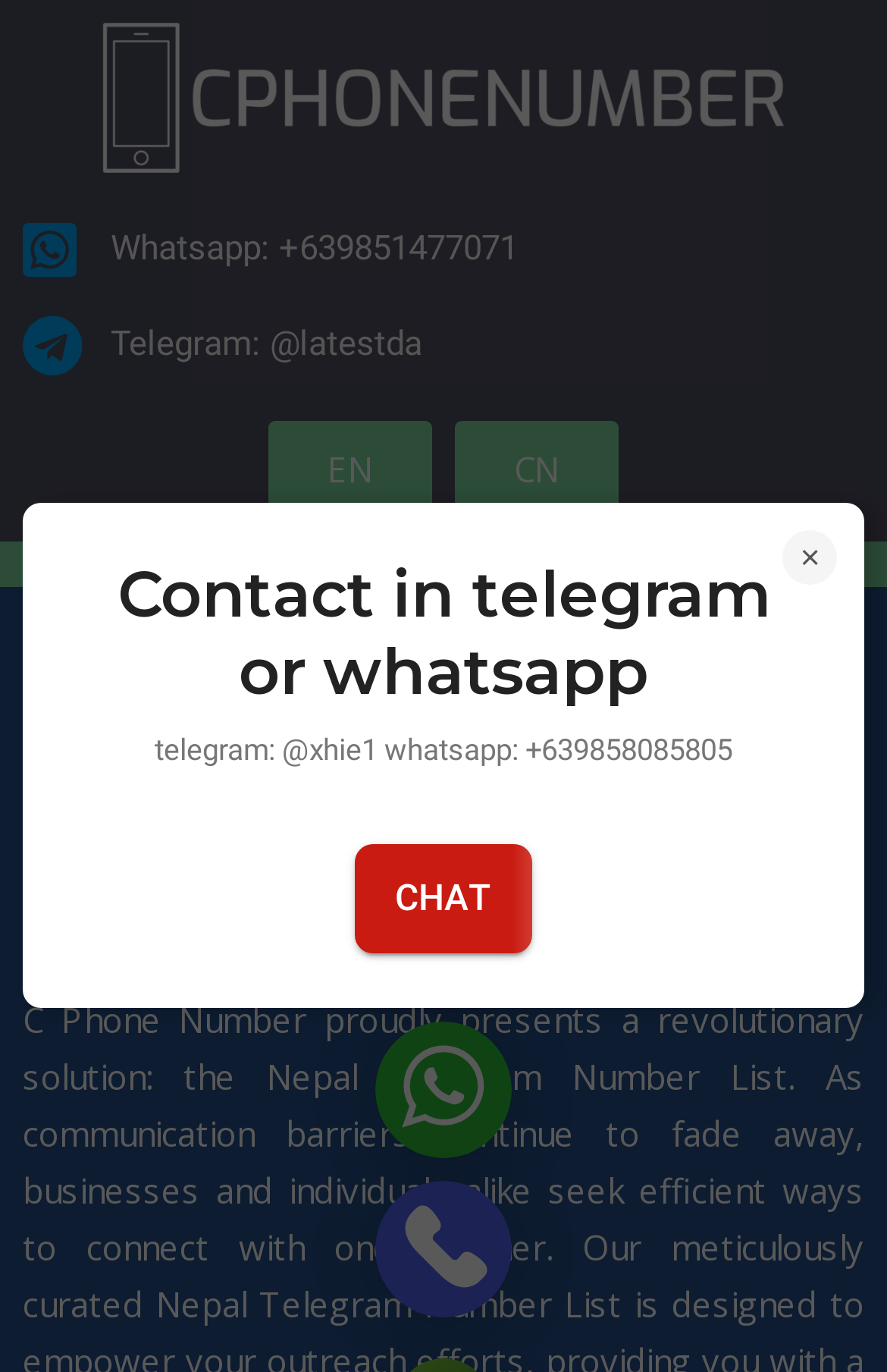Locate the bounding box coordinates for the element described below: "Whatsapp: +639851477071". The coordinates must be four float values between 0 and 1, formatted as [left, top, right, bottom].

[0.026, 0.159, 0.974, 0.204]